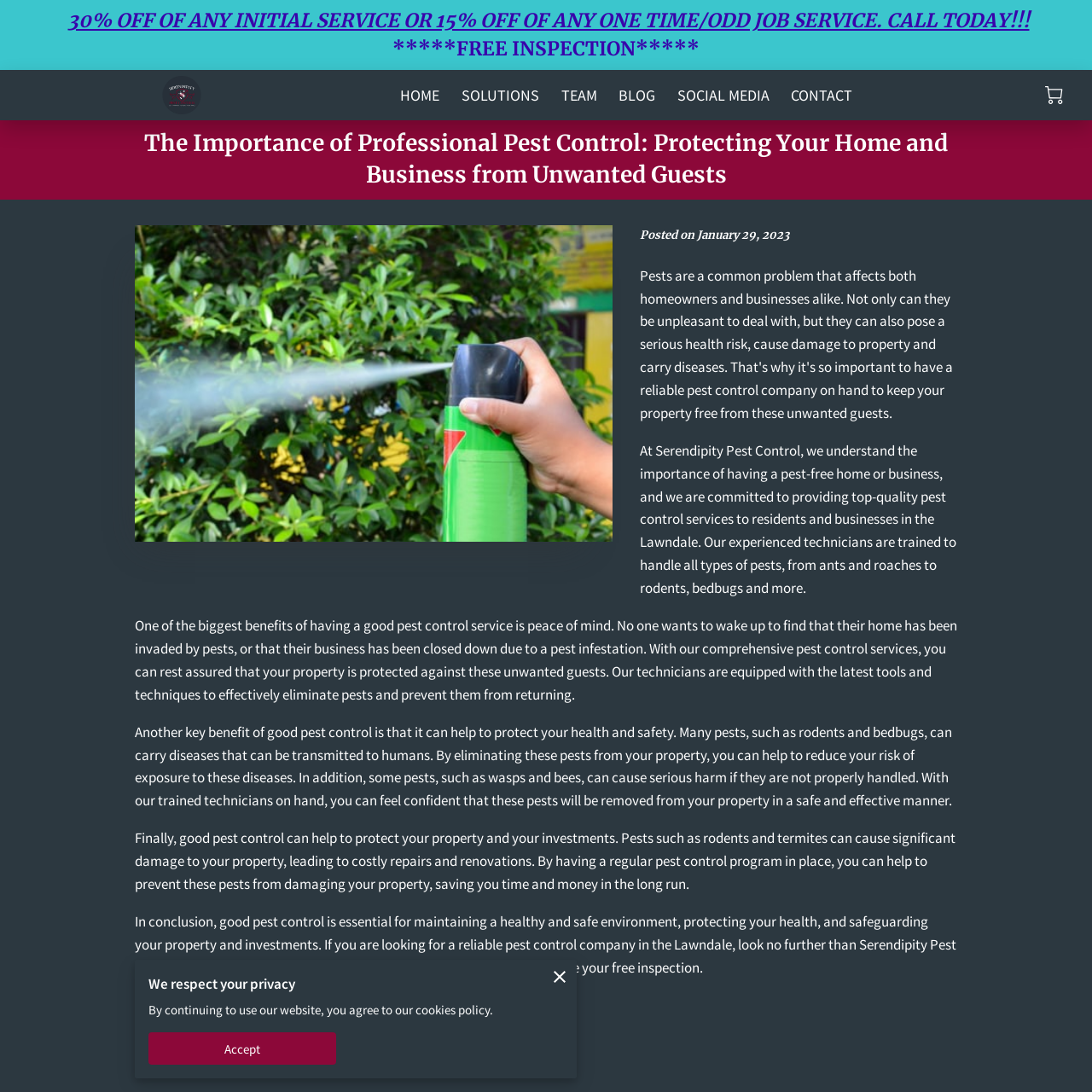Locate the bounding box of the UI element based on this description: "parent_node: We respect your privacy". Provide four float numbers between 0 and 1 as [left, top, right, bottom].

[0.497, 0.879, 0.528, 0.91]